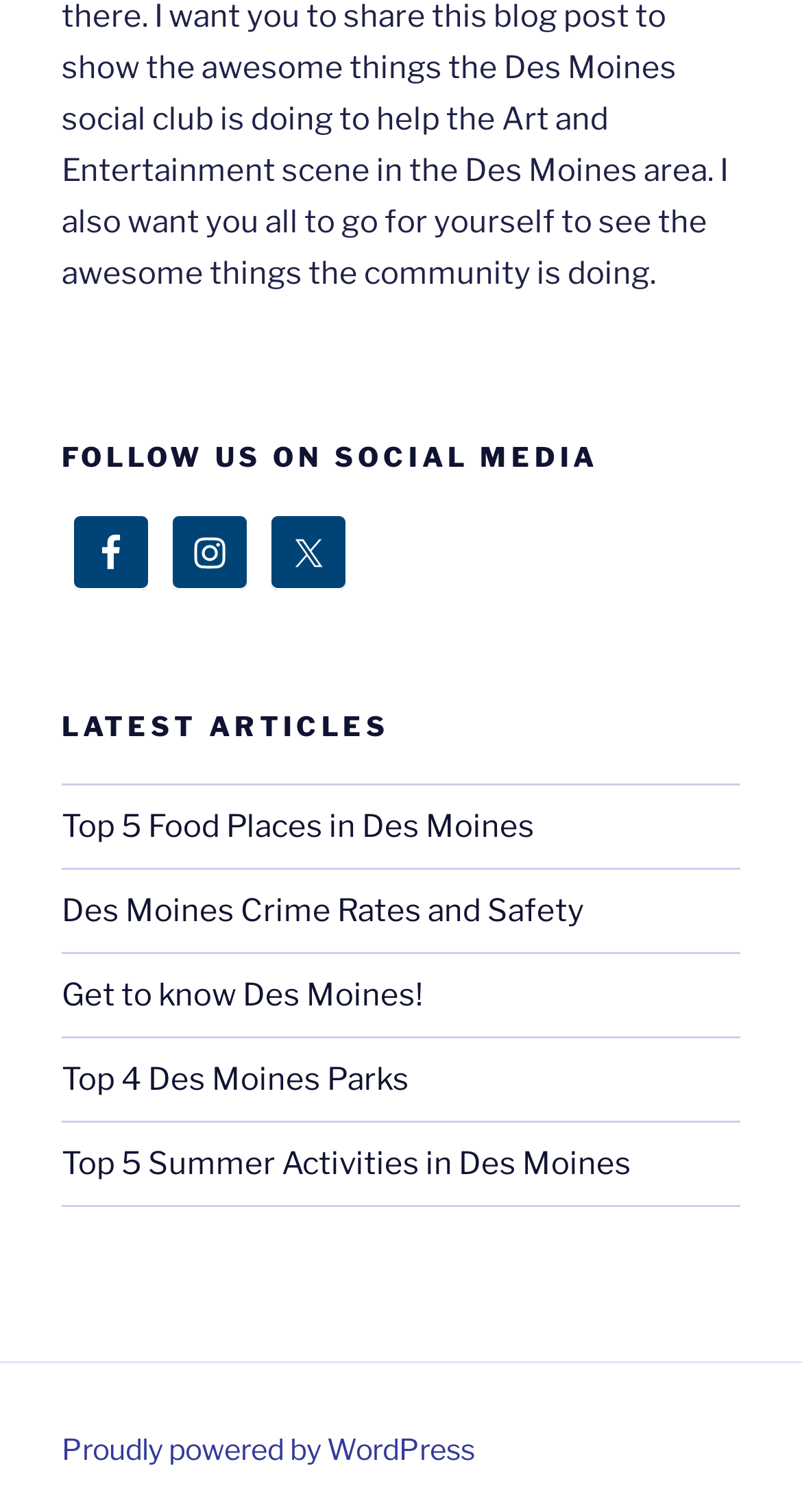Identify the bounding box coordinates of the part that should be clicked to carry out this instruction: "Explore the Top 4 Des Moines Parks".

[0.077, 0.701, 0.51, 0.726]